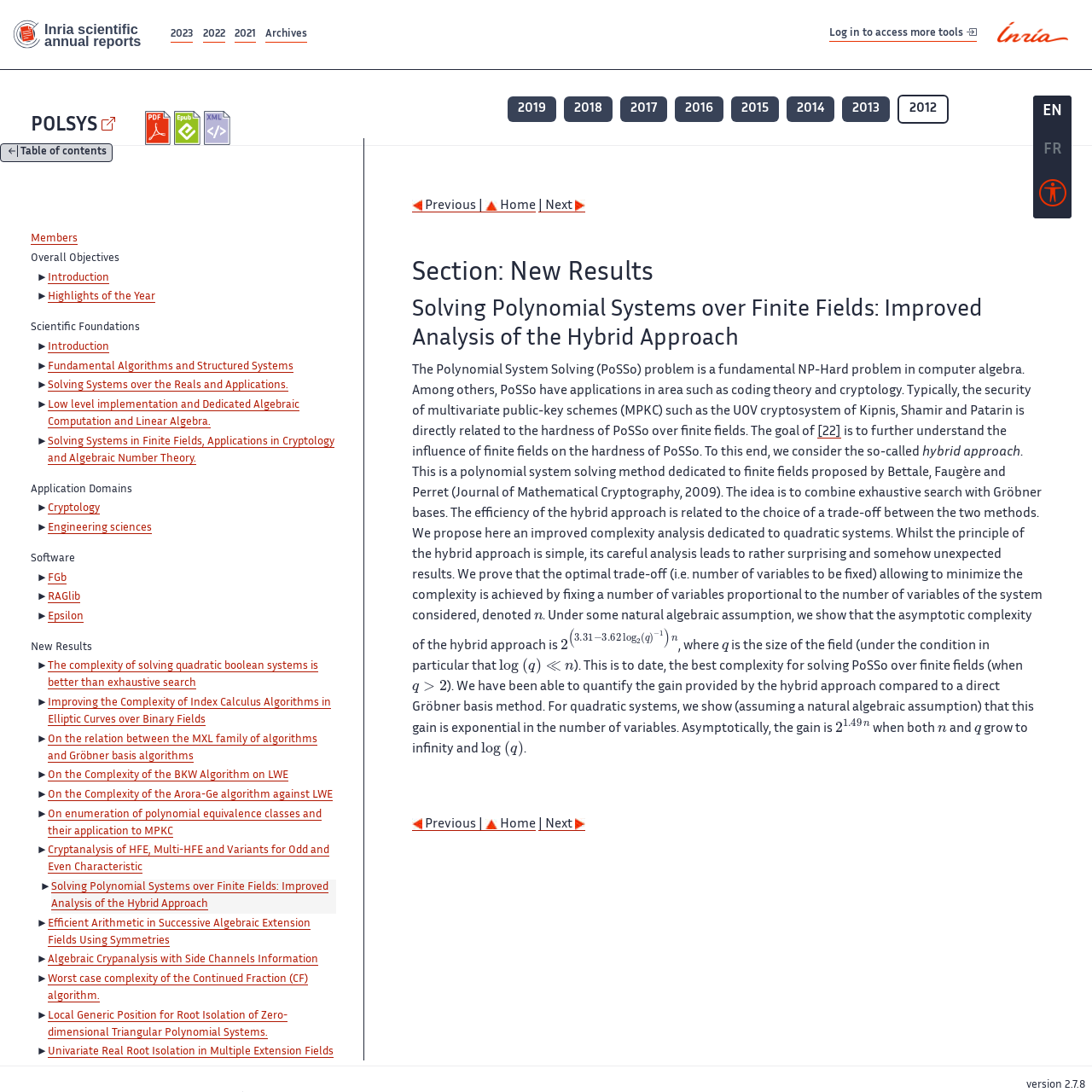Given the element description: "Table of contents", predict the bounding box coordinates of this UI element. The coordinates must be four float numbers between 0 and 1, given as [left, top, right, bottom].

[0.0, 0.131, 0.103, 0.148]